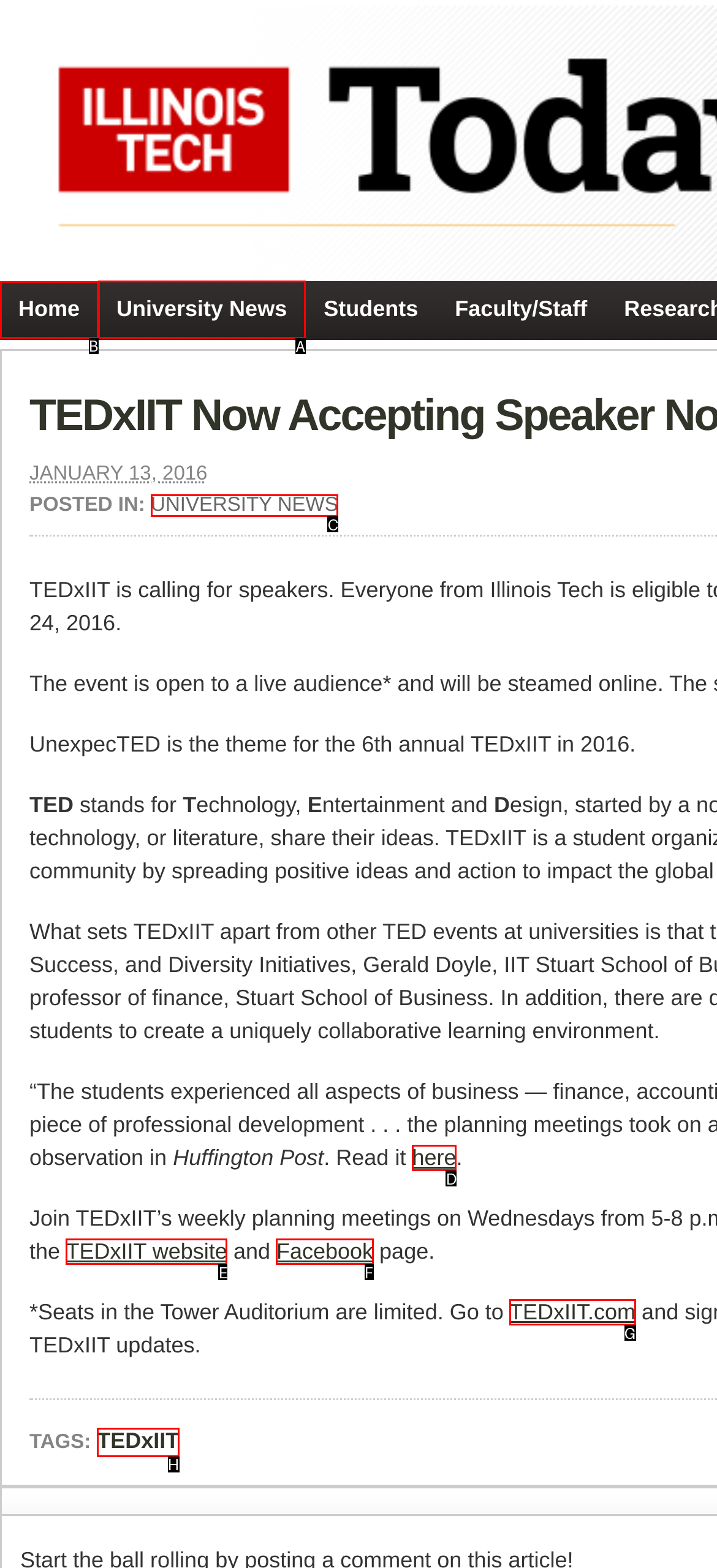To complete the task: read university news, which option should I click? Answer with the appropriate letter from the provided choices.

A